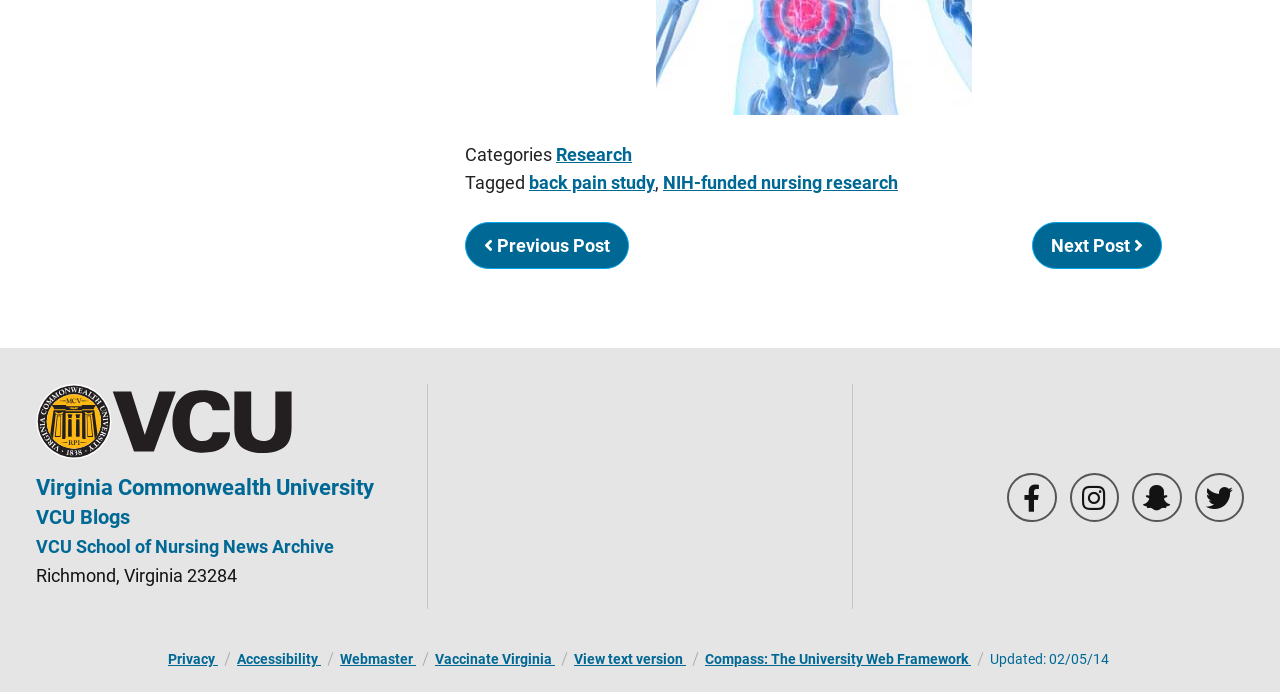Provide your answer in a single word or phrase: 
What is the location of the university?

Richmond, Virginia 23284